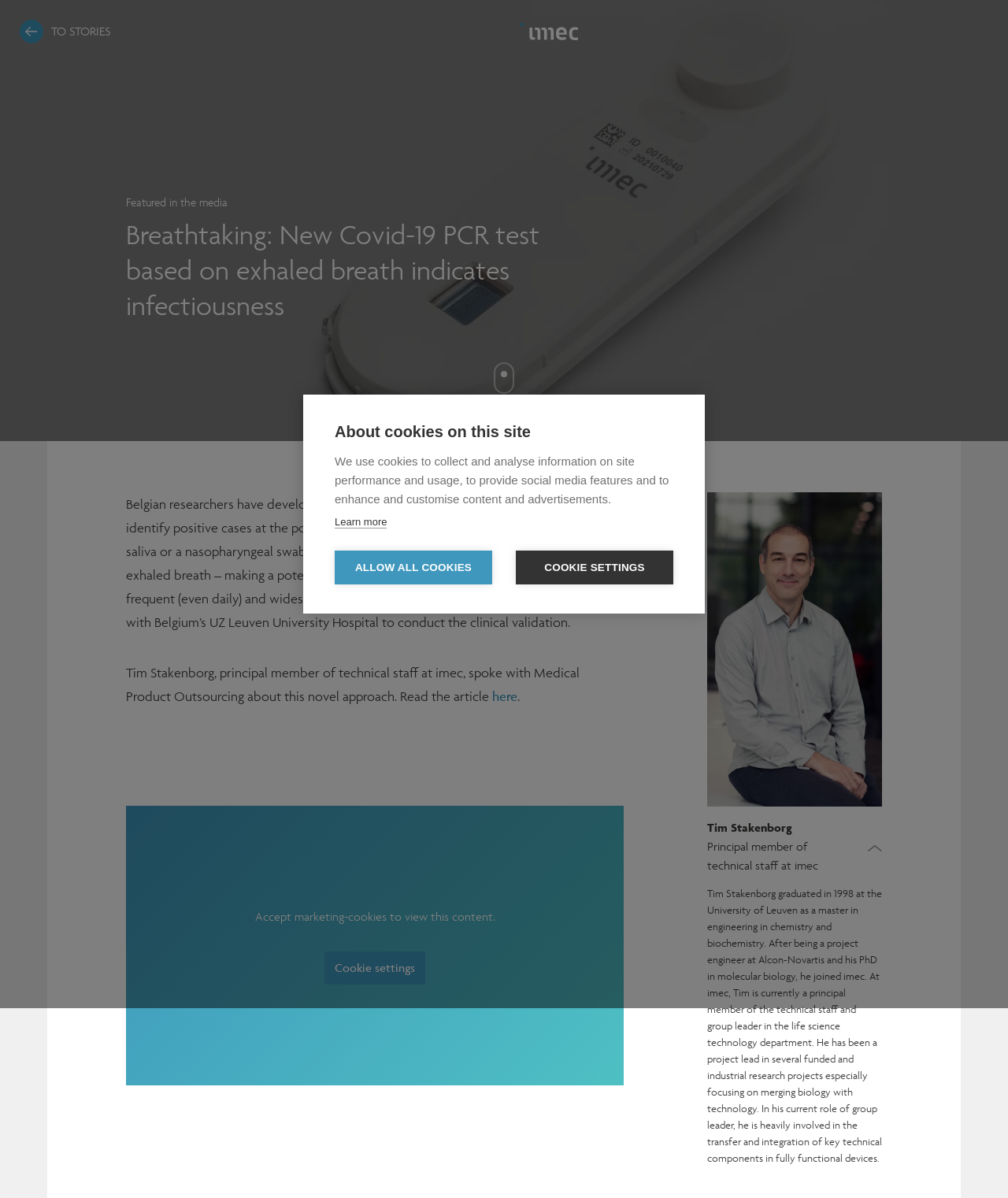Find the bounding box coordinates of the element I should click to carry out the following instruction: "Go to the 'TO STORIES' page".

[0.02, 0.016, 0.109, 0.036]